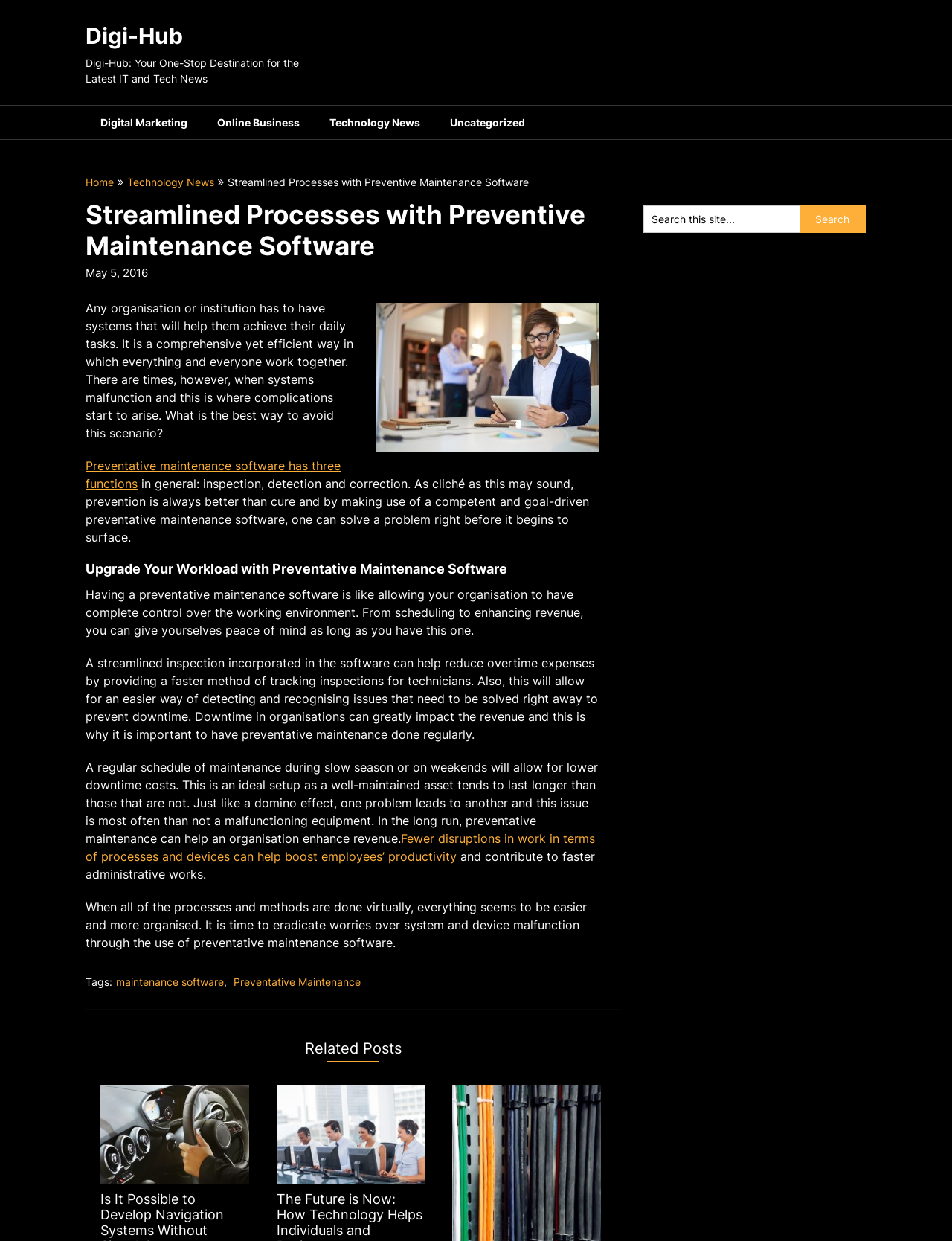Bounding box coordinates are specified in the format (top-left x, top-left y, bottom-right x, bottom-right y). All values are floating point numbers bounded between 0 and 1. Please provide the bounding box coordinate of the region this sentence describes: Home

[0.09, 0.141, 0.12, 0.152]